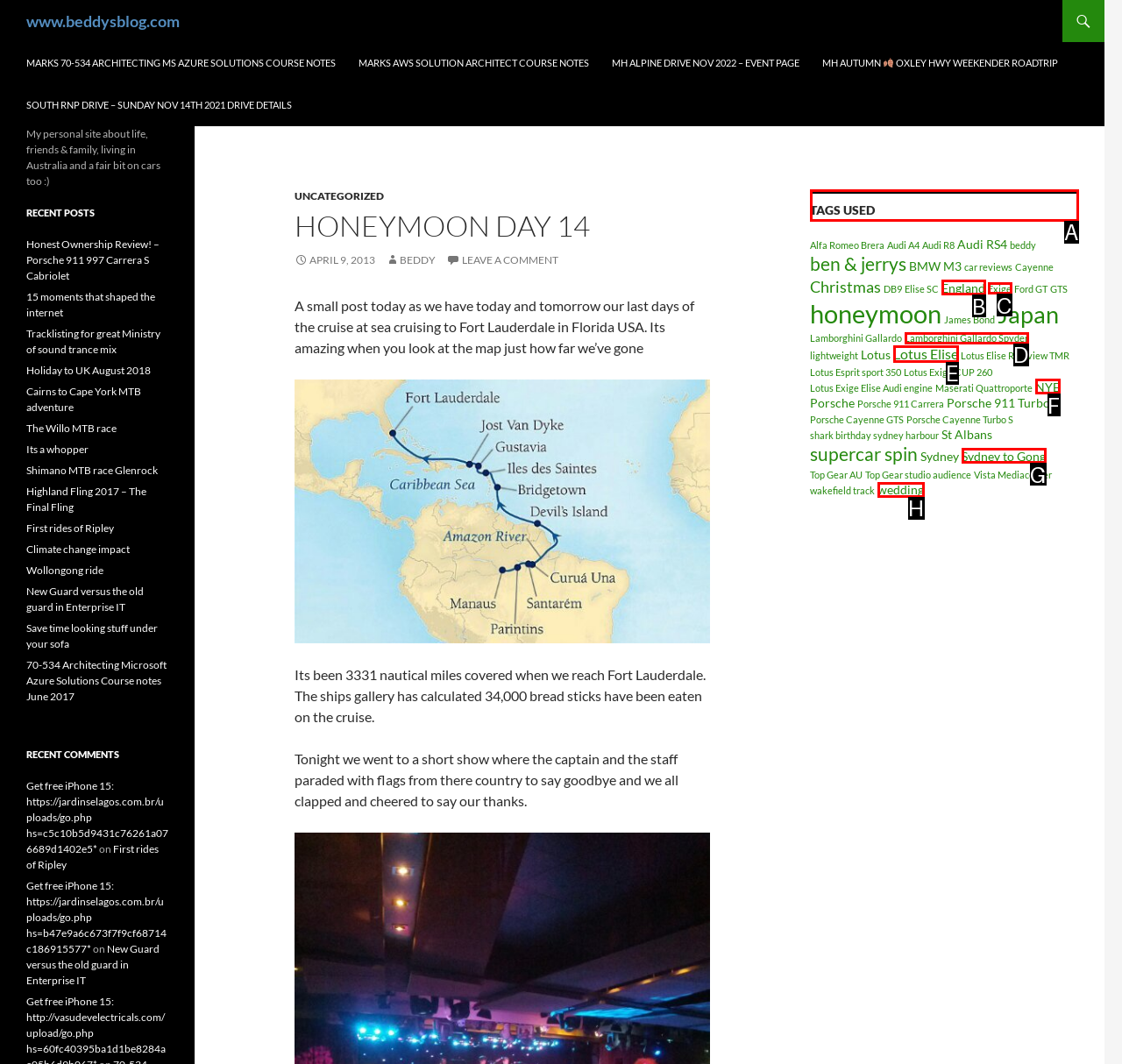Indicate which lettered UI element to click to fulfill the following task: Read the 'TAGS USED' section
Provide the letter of the correct option.

A